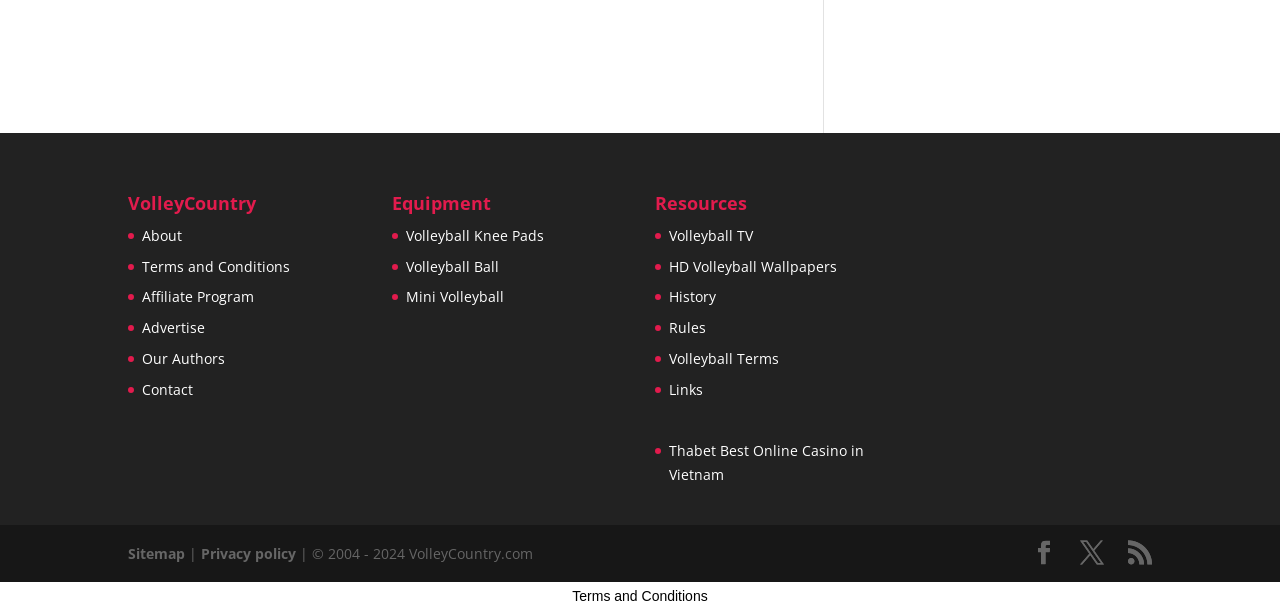Identify the bounding box coordinates for the UI element described as: "Terms and Conditions". The coordinates should be provided as four floats between 0 and 1: [left, top, right, bottom].

[0.447, 0.964, 0.553, 0.99]